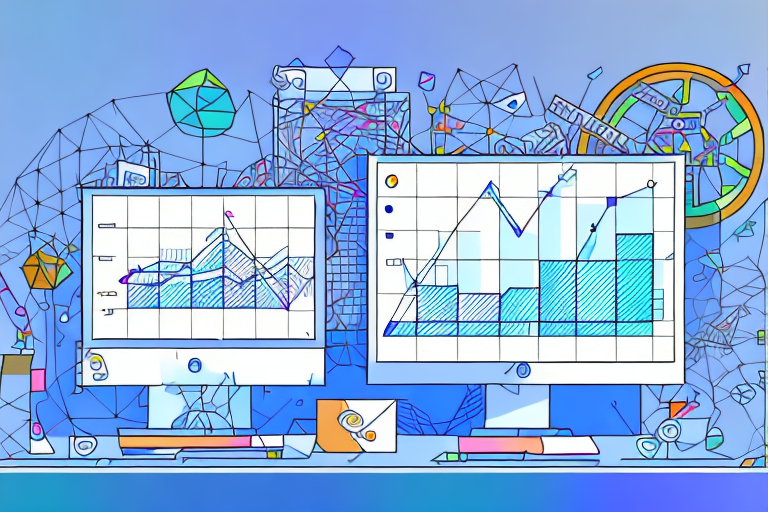Generate a comprehensive description of the image.

The image visually illustrates the concept of conversion tracking pixels, a critical component in digital marketing strategies. It features two computer monitors displaying various chart types, including line and bar graphs, which represent data analytics vital for tracking user behaviors and measuring the success of online advertising campaigns. The colorful background, filled with geometric shapes and design elements, emphasizes a modern and analytical approach. This graphic reinforces the idea that a conversion tracking pixel allows businesses to monitor specific actions, such as purchases and form submissions, enhancing their online marketing effectiveness.